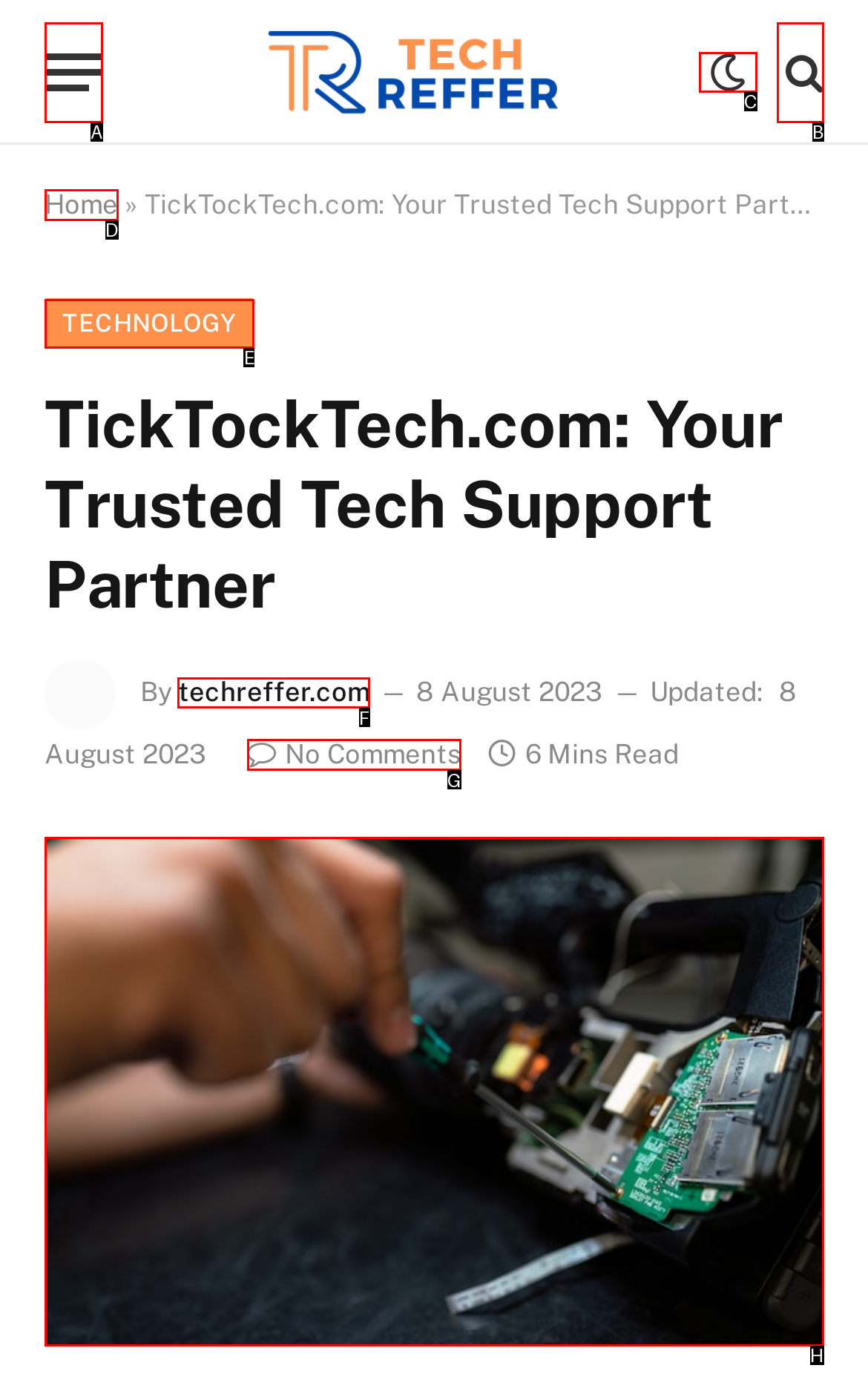Determine which option should be clicked to carry out this task: Read the latest post from techreffer.com
State the letter of the correct choice from the provided options.

F